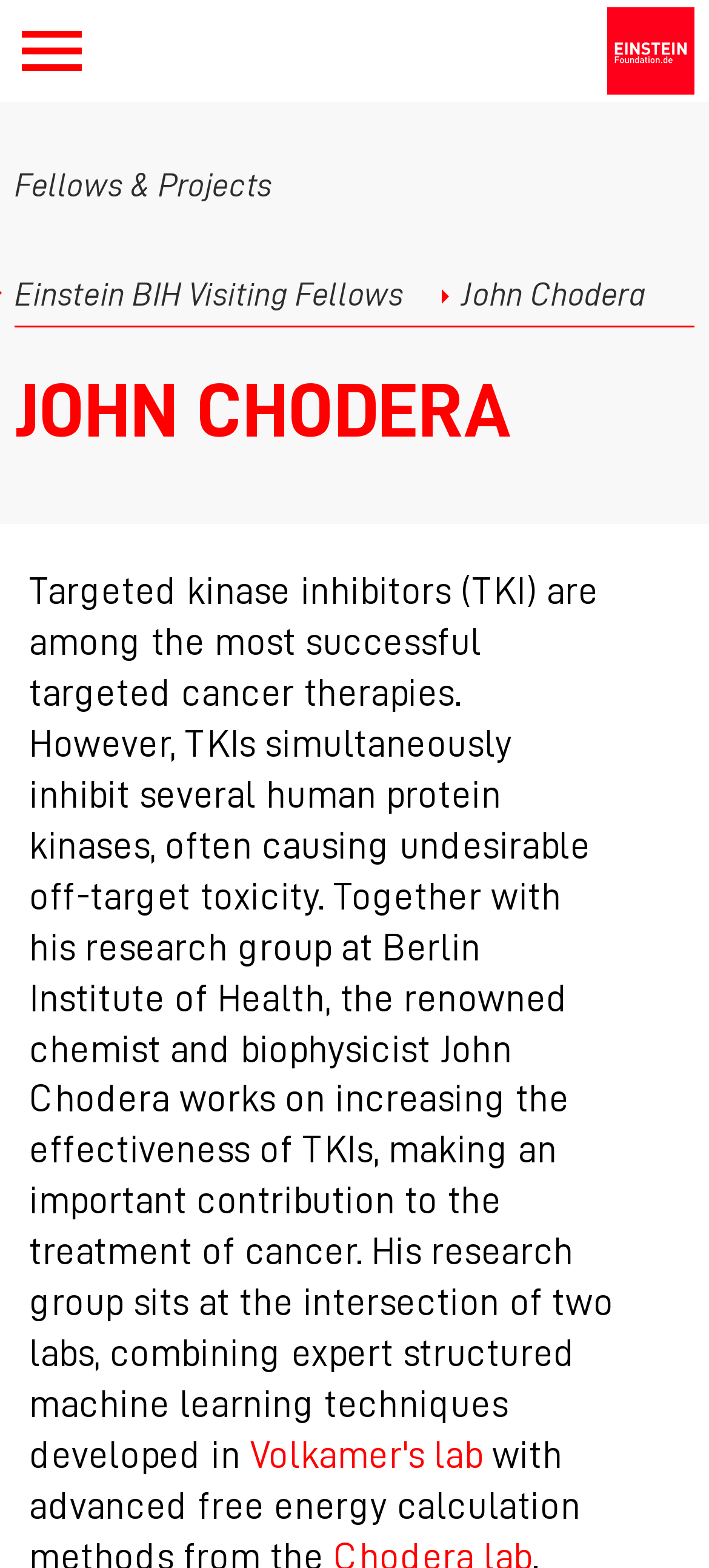What is the topic of John Chodera's research?
Provide an in-depth answer to the question, covering all aspects.

The topic of John Chodera's research can be inferred from the static text element with bounding box coordinates [0.041, 0.366, 0.865, 0.941]. This element describes John Chodera's work on increasing the effectiveness of targeted kinase inhibitors (TKIs) for cancer treatment.